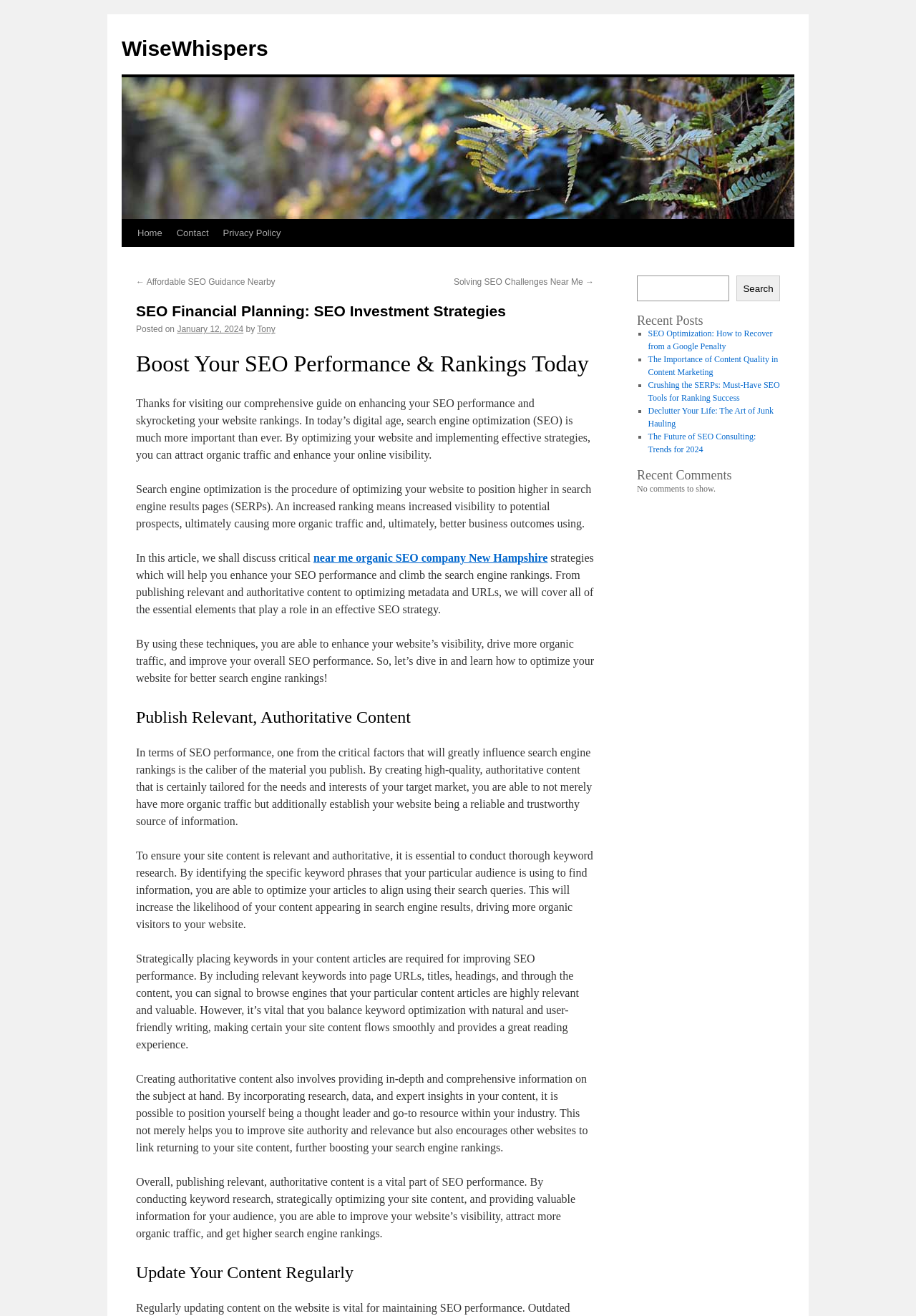Extract the main title from the webpage and generate its text.

SEO Financial Planning: SEO Investment Strategies